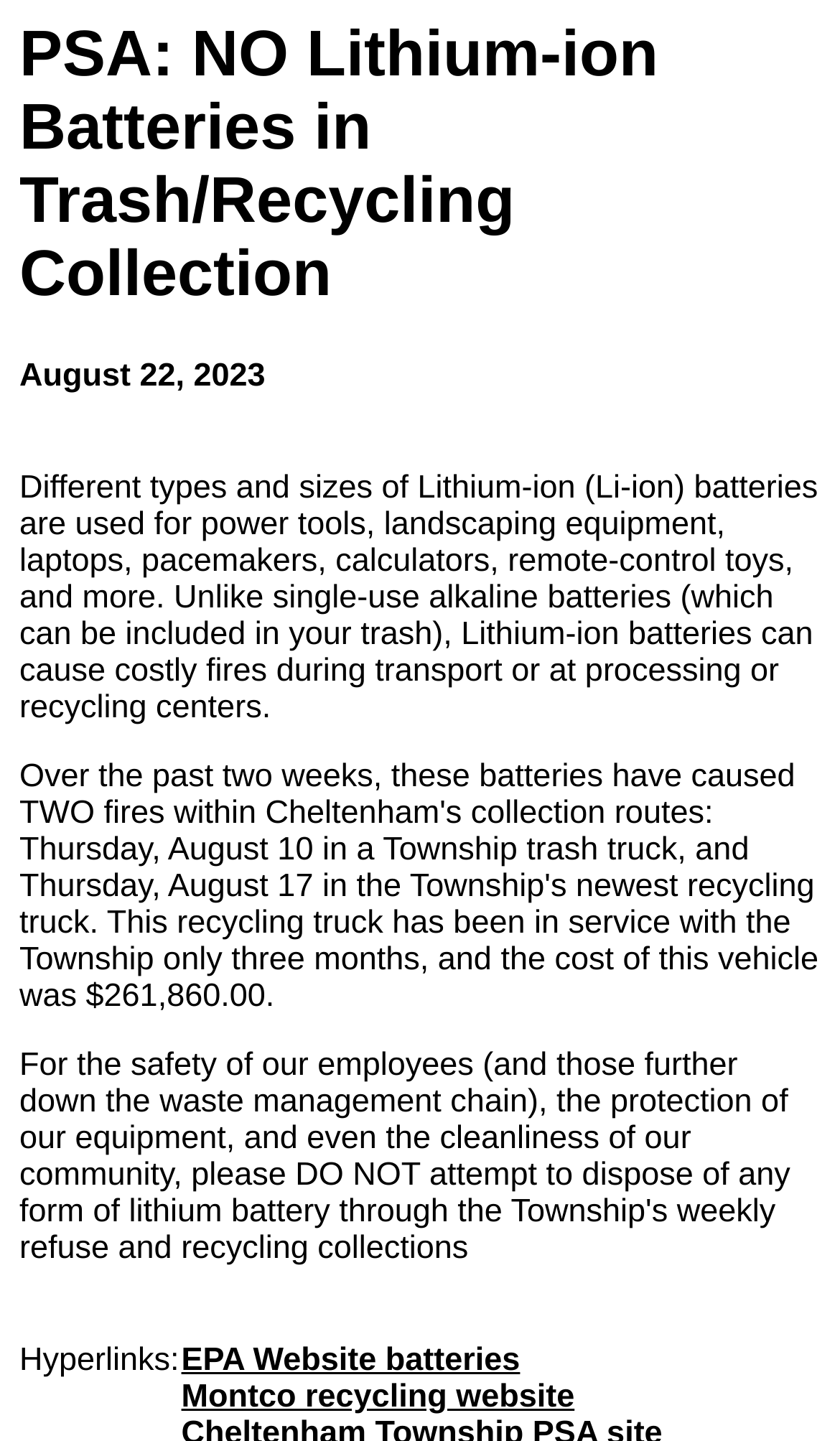Based on the image, provide a detailed response to the question:
What type of batteries should not be disposed of through the Township's weekly refuse and recycling collections?

According to the webpage, Lithium-ion batteries can cause costly fires during transport or at processing or recycling centers, and therefore should not be disposed of through the Township's weekly refuse and recycling collections.